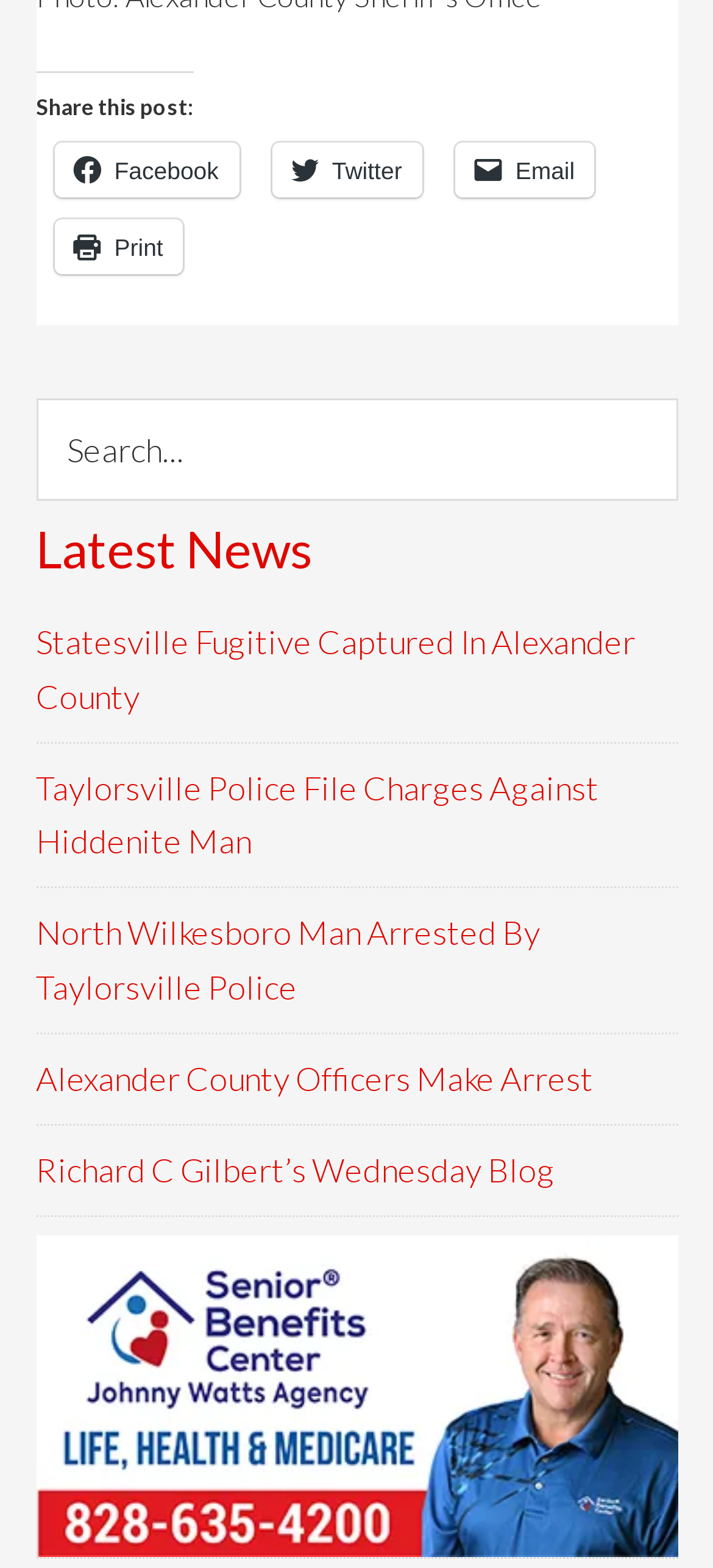Provide the bounding box coordinates of the section that needs to be clicked to accomplish the following instruction: "Visit Johnny Watts Insurance Agency."

[0.05, 0.788, 0.95, 0.993]